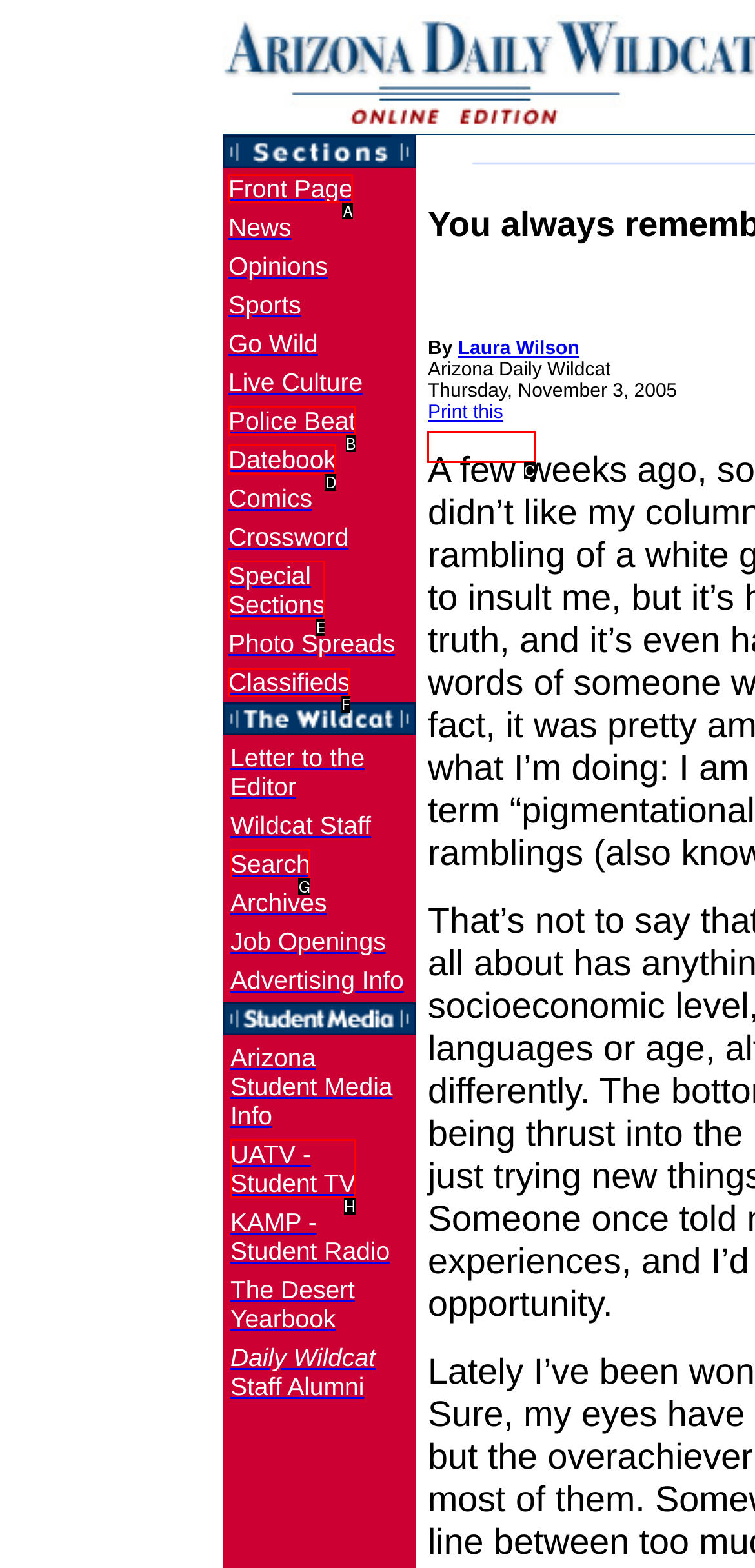Point out the HTML element I should click to achieve the following: Check Classifieds Reply with the letter of the selected element.

F